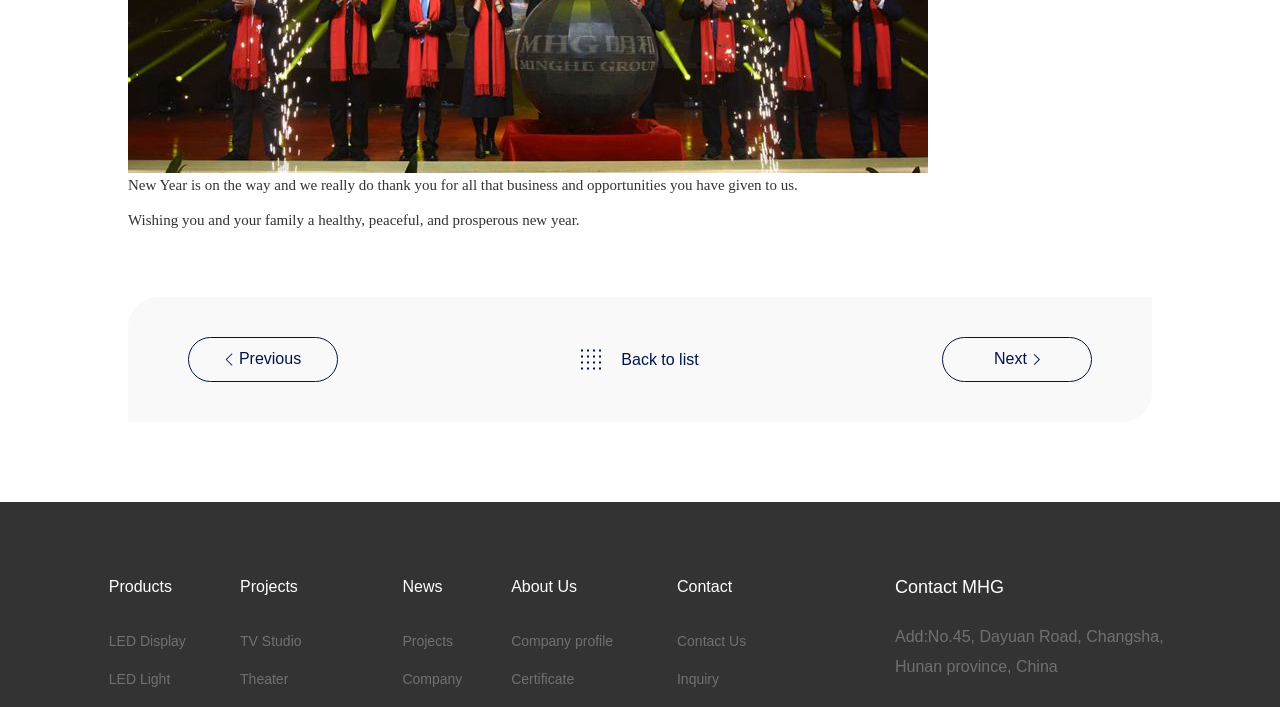What is the company's New Year wish?
Use the image to answer the question with a single word or phrase.

Healthy, peaceful, prosperous